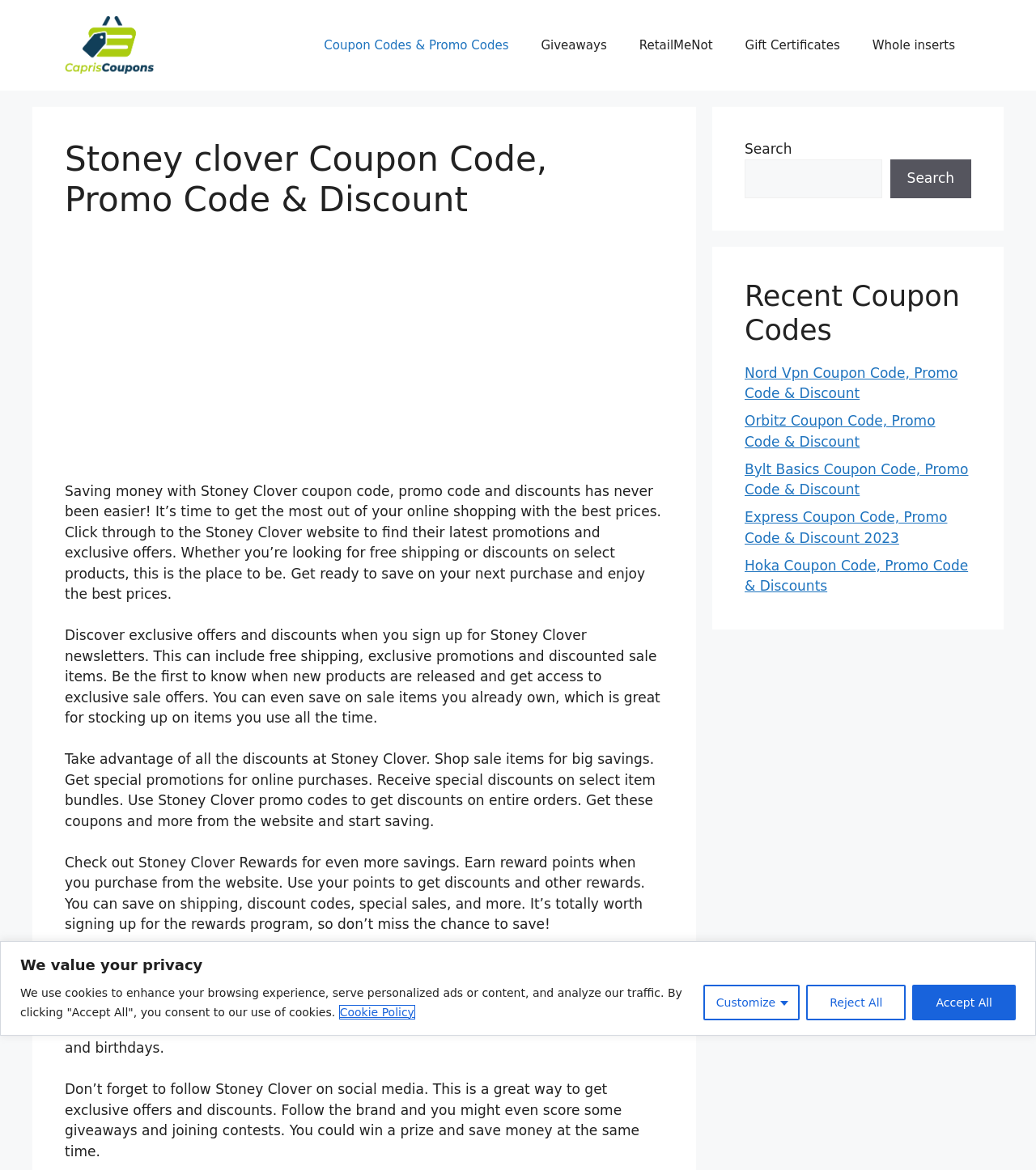Locate the bounding box coordinates of the clickable part needed for the task: "Enter your name".

None